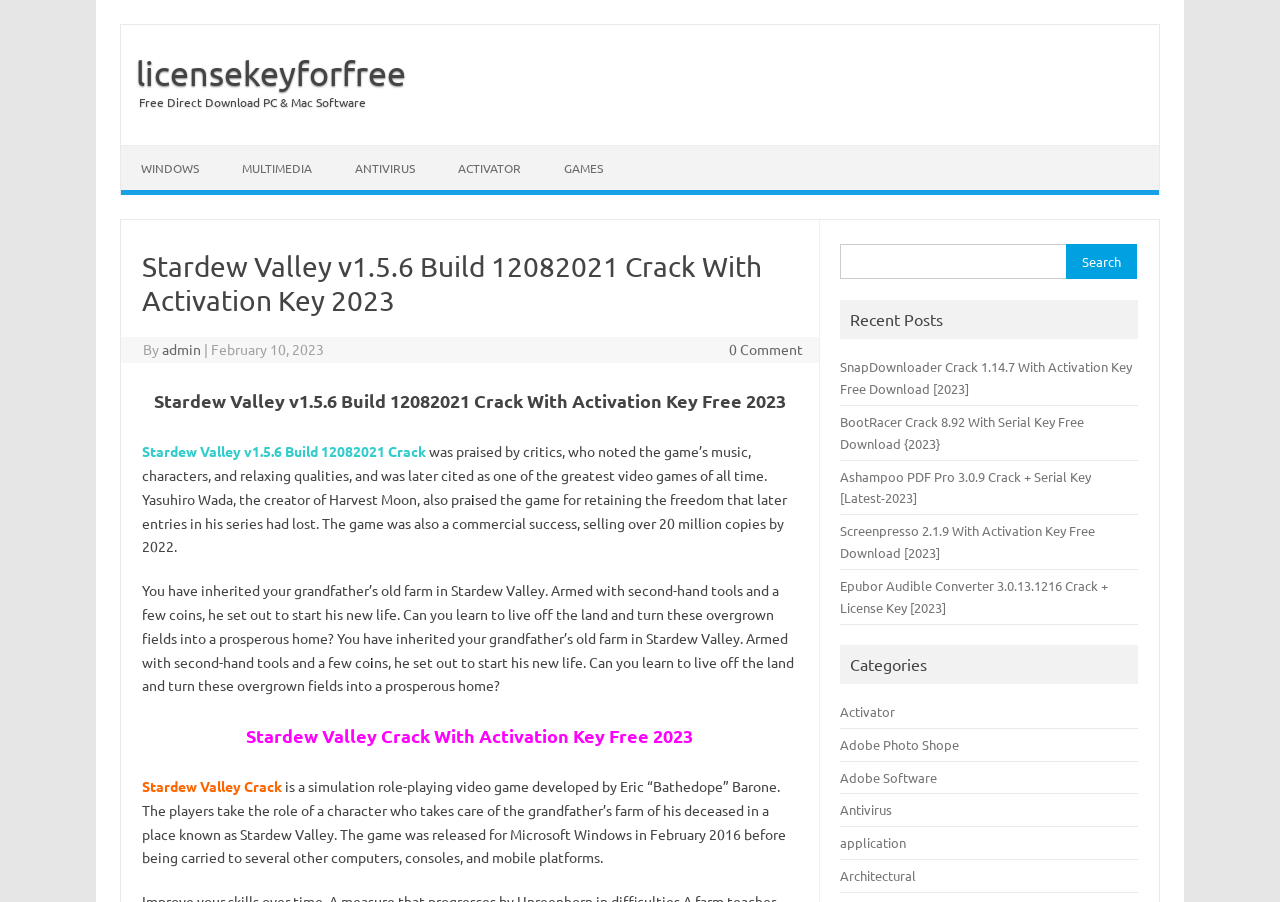Find the bounding box coordinates of the element to click in order to complete the given instruction: "Click on the 'About InView' link."

None